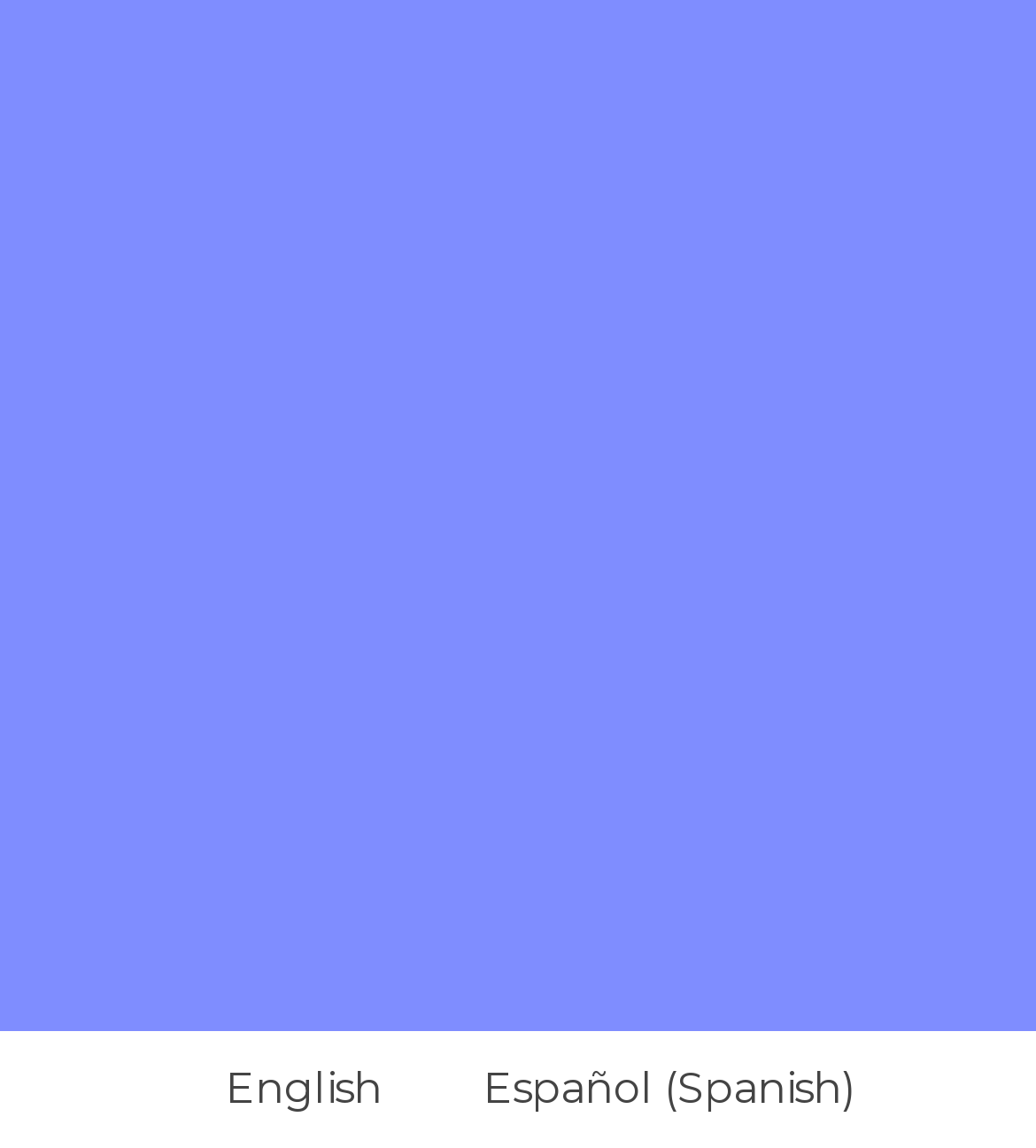Indicate the bounding box coordinates of the element that needs to be clicked to satisfy the following instruction: "Go to Sitemap". The coordinates should be four float numbers between 0 and 1, i.e., [left, top, right, bottom].

[0.424, 0.692, 0.576, 0.725]